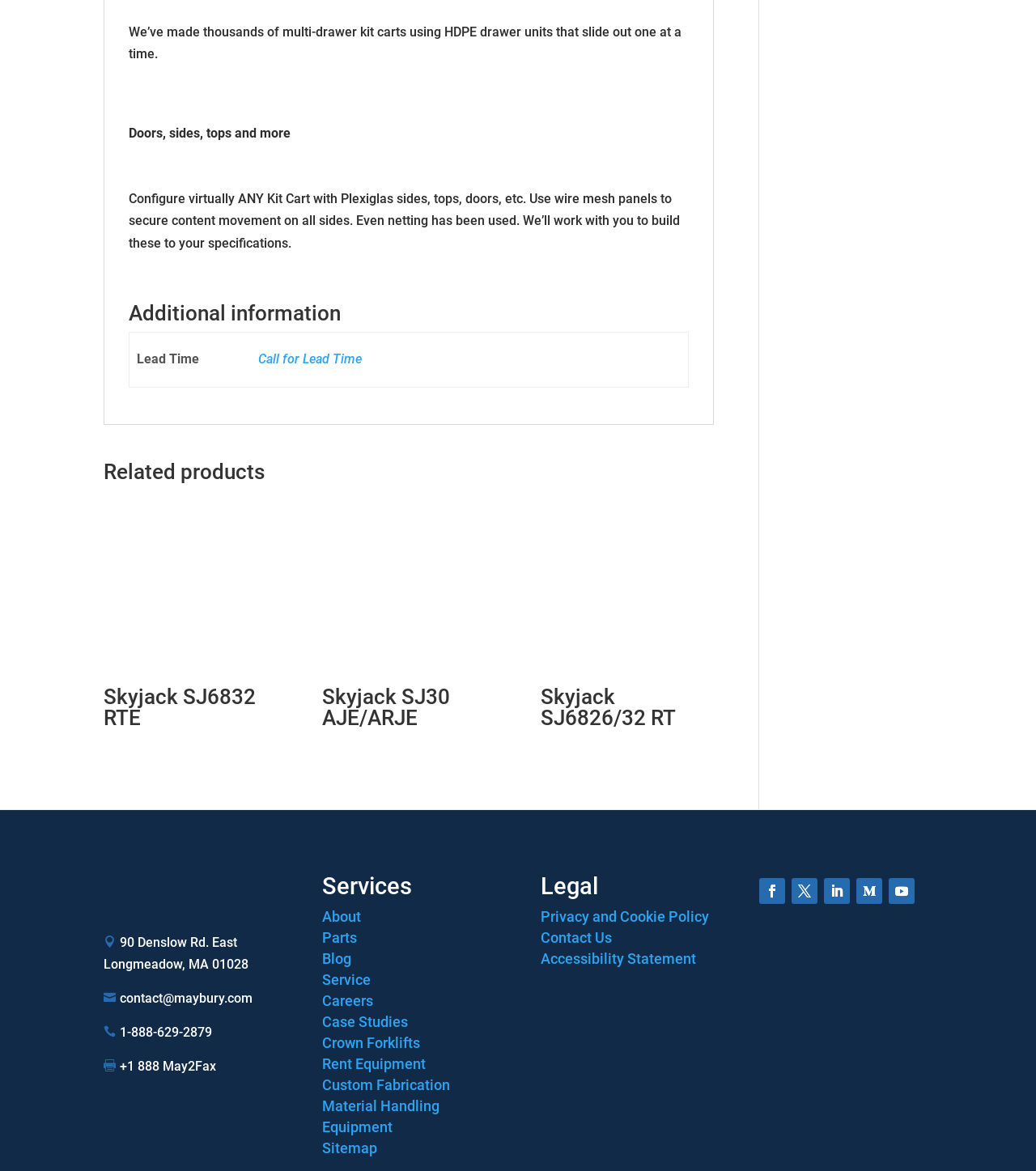What is the name of the product related to Skyjack SJ6832 RTE?
Answer the question with a thorough and detailed explanation.

The name of the product related to Skyjack SJ6832 RTE is mentioned on the webpage, specifically in the link ' Skyjack SJ6832 RTE' under the 'Related products' section.